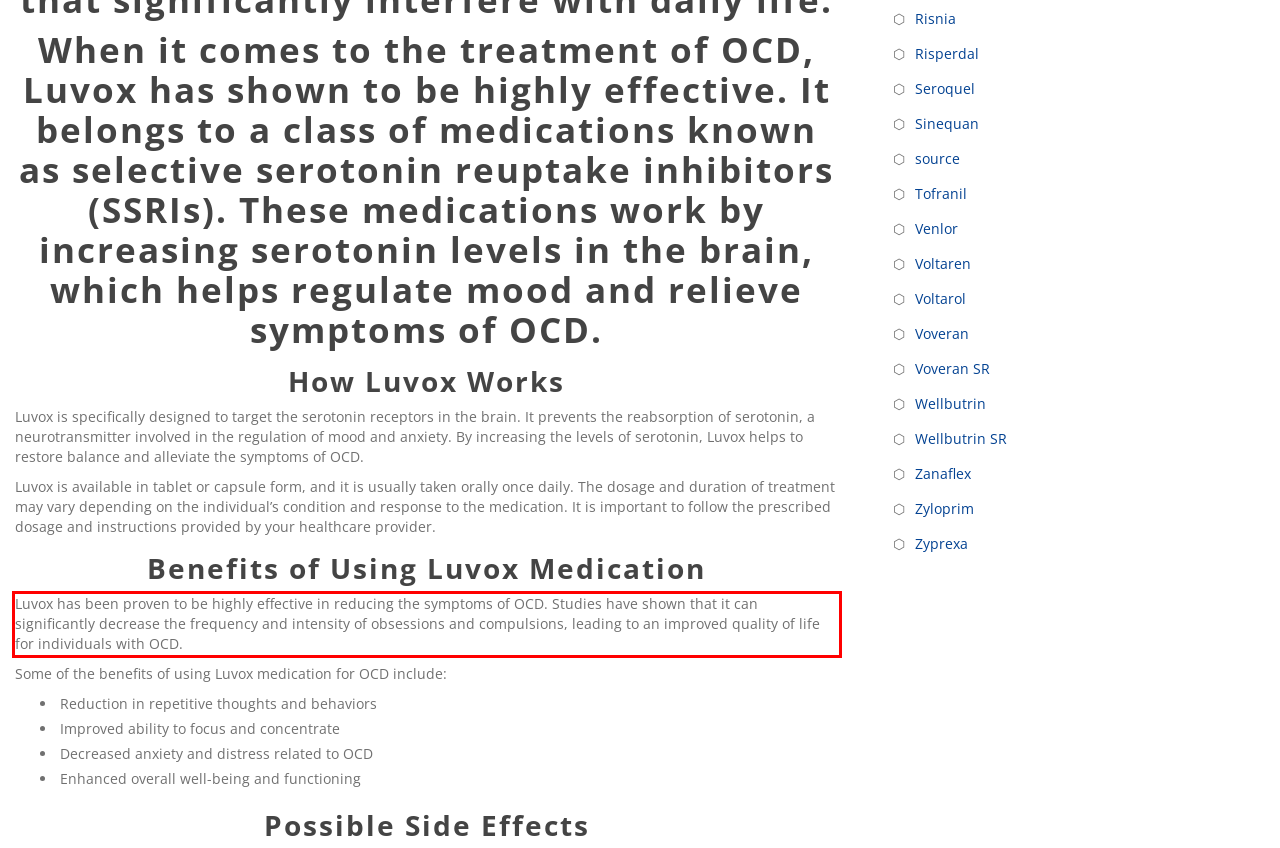Using the provided webpage screenshot, recognize the text content in the area marked by the red bounding box.

Luvox has been proven to be highly effective in reducing the symptoms of OCD. Studies have shown that it can significantly decrease the frequency and intensity of obsessions and compulsions, leading to an improved quality of life for individuals with OCD.